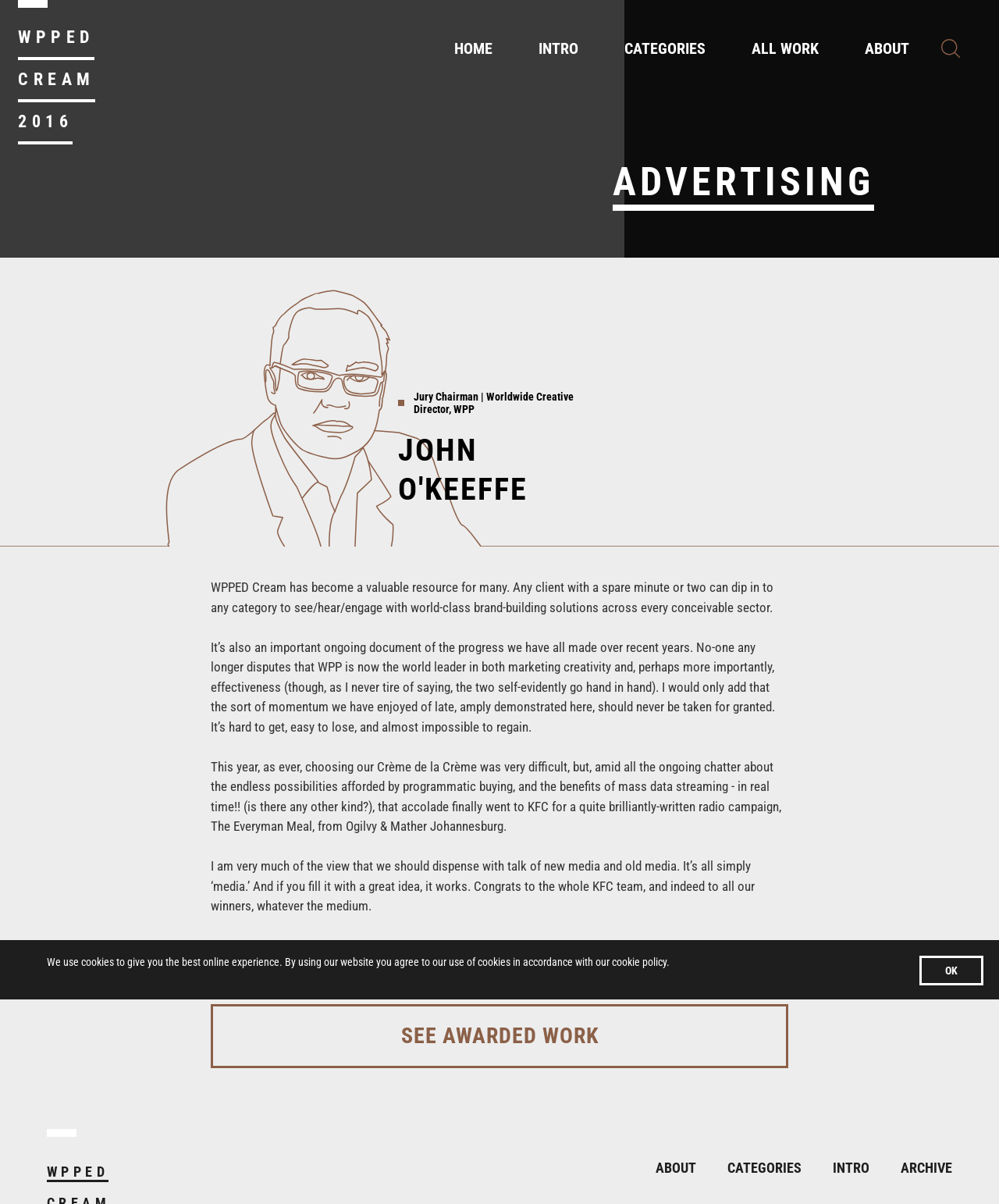Provide the bounding box coordinates for the area that should be clicked to complete the instruction: "View the 'Coverage Area and Response Time Map'".

None